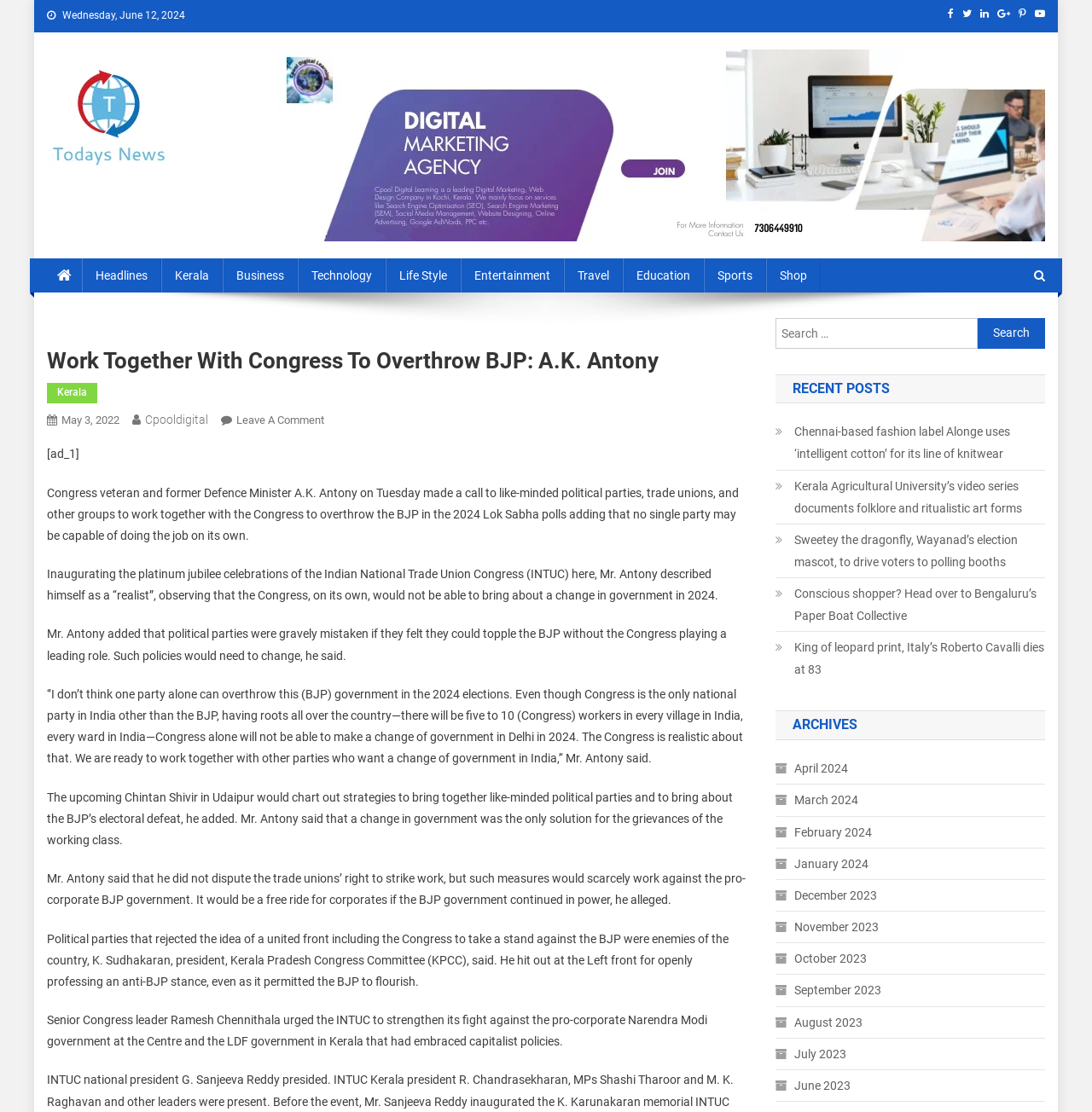Identify the bounding box coordinates for the element you need to click to achieve the following task: "Click the link to Adventure Background". The coordinates must be four float values ranging from 0 to 1, formatted as [left, top, right, bottom].

None